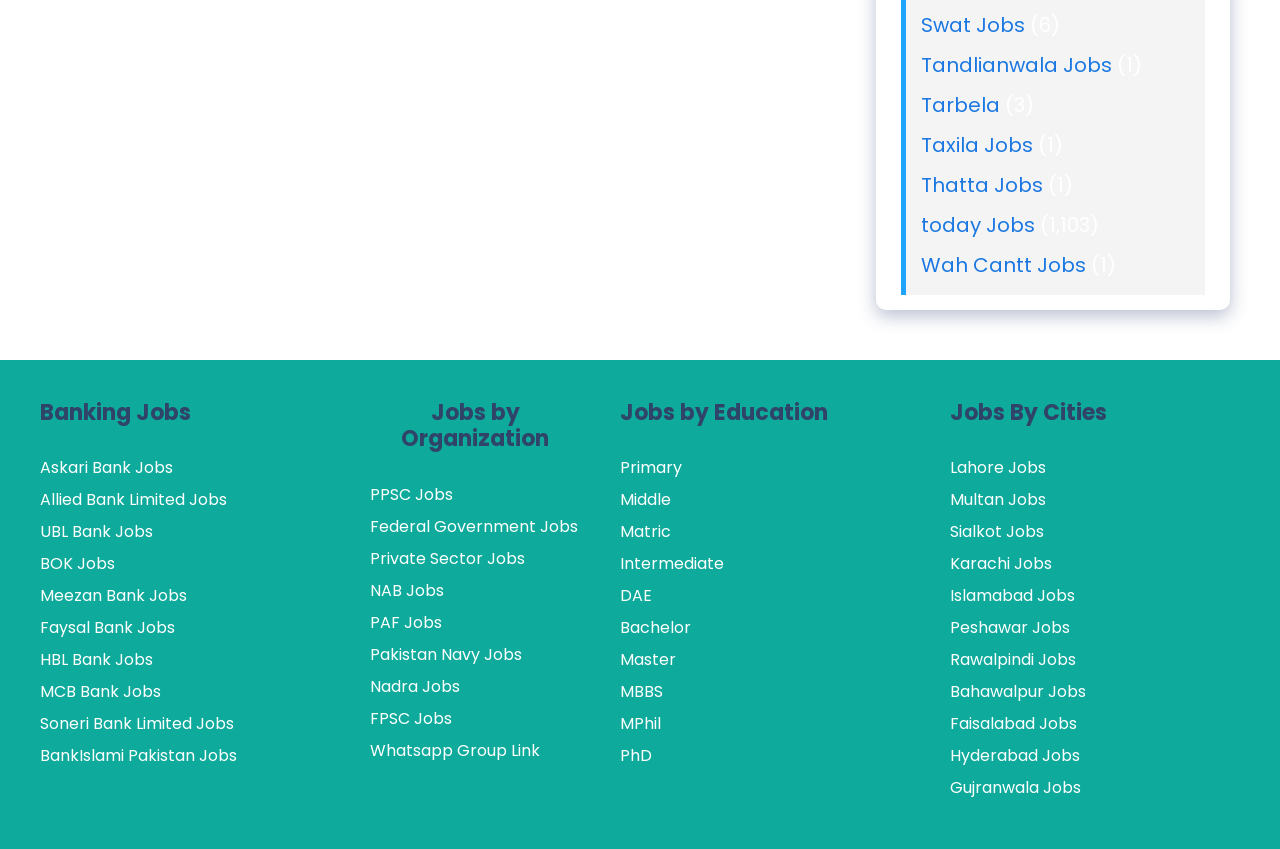Determine the bounding box of the UI component based on this description: "Federal Government Jobs". The bounding box coordinates should be four float values between 0 and 1, i.e., [left, top, right, bottom].

[0.289, 0.606, 0.452, 0.633]